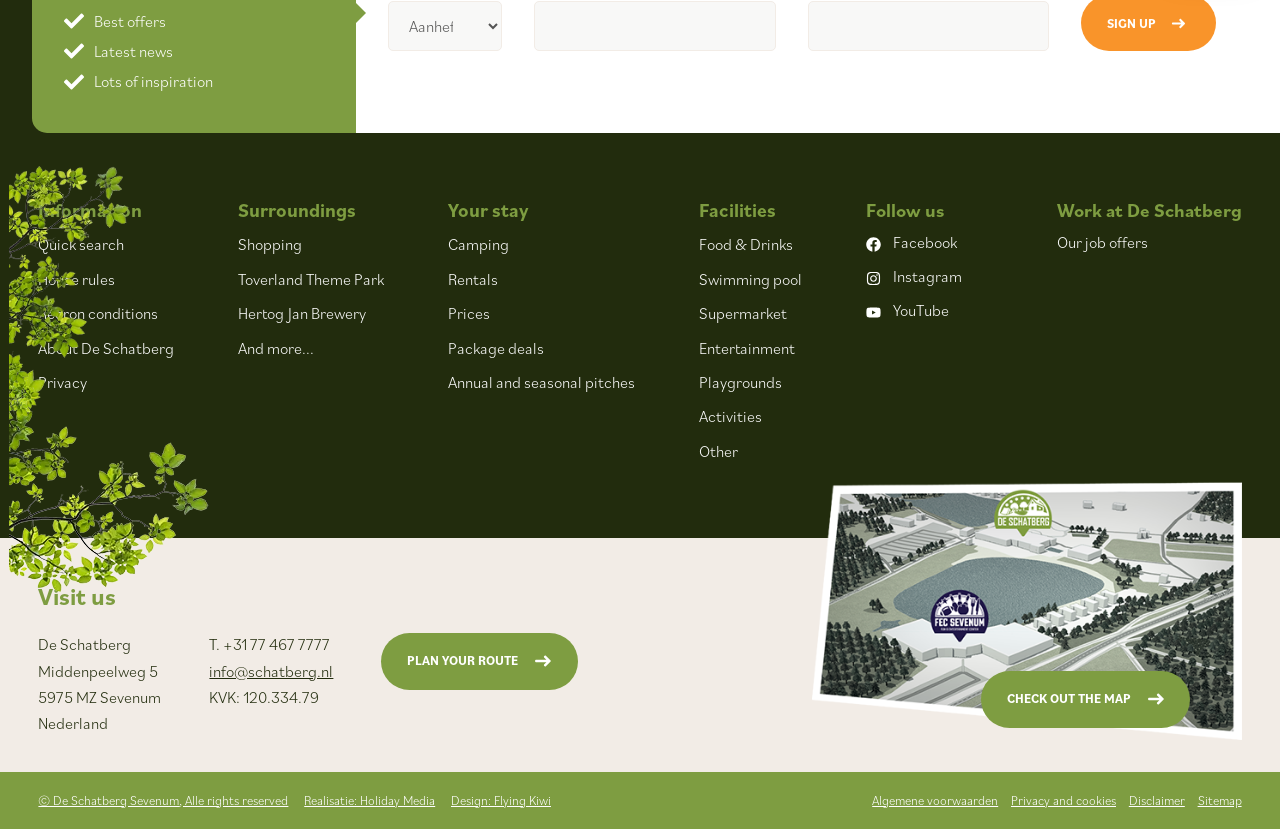What are the different types of accommodations available?
Look at the screenshot and respond with one word or a short phrase.

Camping, Rentals, Package deals